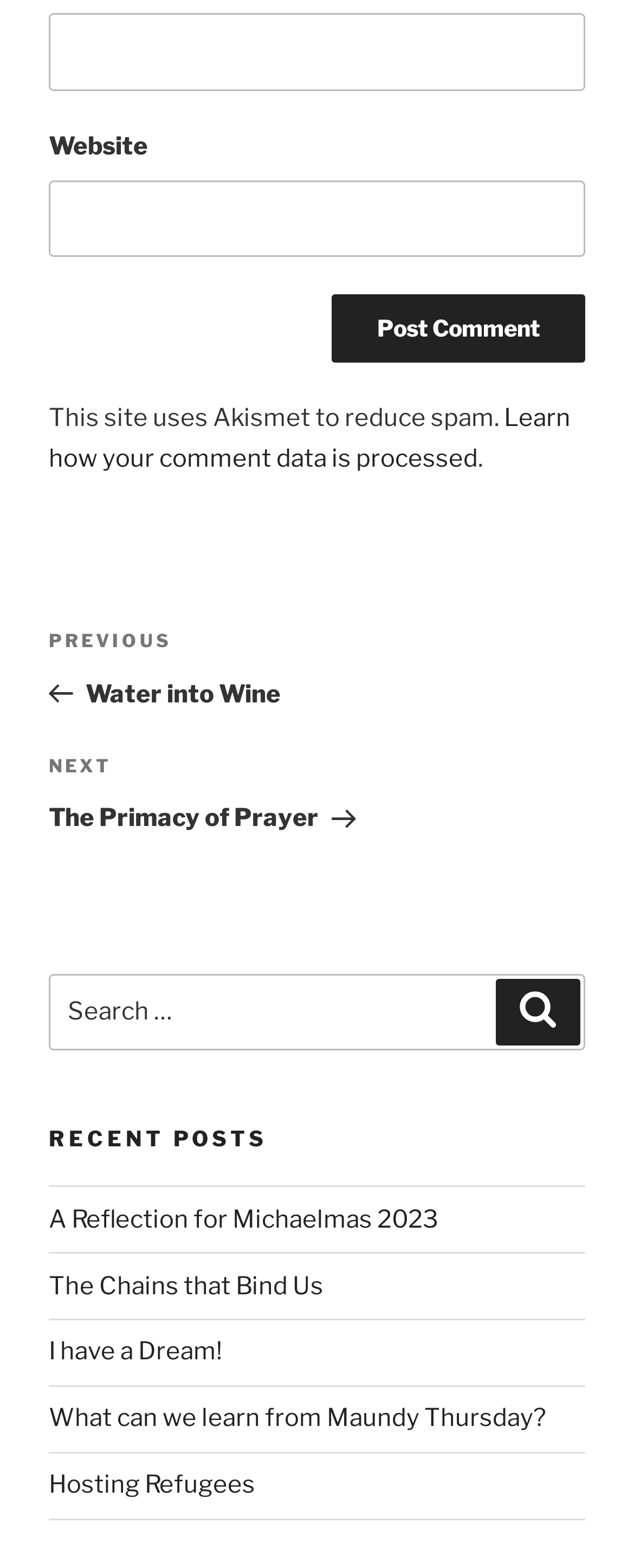With reference to the screenshot, provide a detailed response to the question below:
What is the purpose of the textbox at the top?

The textbox at the top is labeled as 'Email *' and is required, indicating that it is used to input an email address, likely for commenting or subscription purposes.